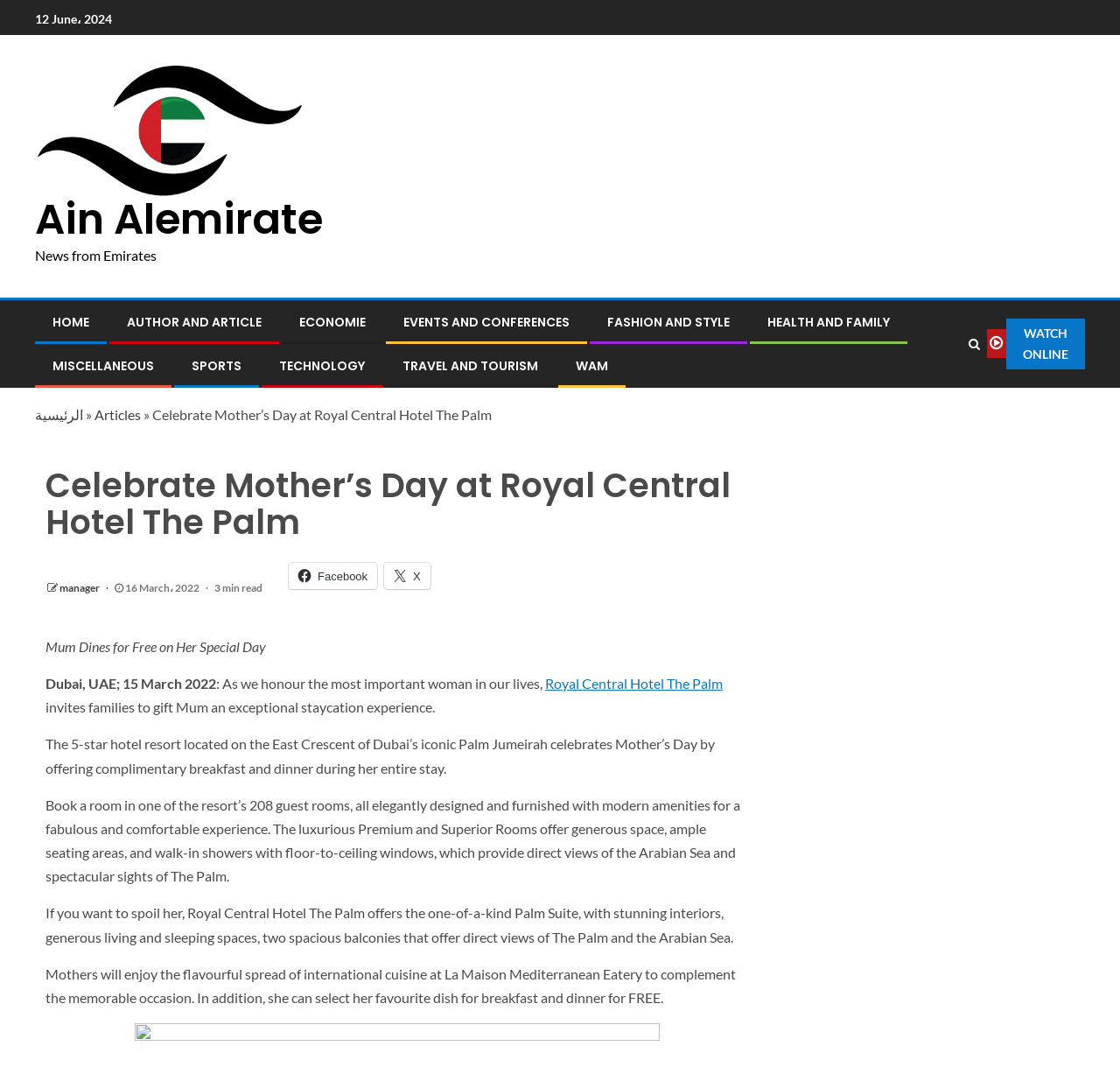Produce an extensive caption that describes everything on the webpage.

This webpage is about celebrating Mother's Day at Royal Central Hotel The Palm. At the top, there is a date "12 June، 2024" and a link to "Ain Alemirate" with an accompanying image. Below this, there is a section with multiple links to different categories such as "HOME", "AUTHOR AND ARTICLE", "ECONOMIE", and more.

The main content of the webpage is an article about Royal Central Hotel The Palm's Mother's Day offer. The article's title "Celebrate Mother’s Day at Royal Central Hotel The Palm" is prominently displayed at the top. Below the title, there is a section with the author's name, the date "16 March، 2022", and a "3 min read" indicator. There are also social media links to Facebook and a close button.

The article itself is divided into several paragraphs. The first paragraph starts with "Mum Dines for Free on Her Special Day" and describes the hotel's offer to honour mothers. The following paragraphs provide more details about the hotel's rooms, amenities, and dining options. The text is accompanied by no images, but there are links to the hotel's website and other related pages.

At the bottom of the webpage, there are more links to different categories and a "WATCH ONLINE" button. The overall layout is organized, with clear headings and concise text, making it easy to read and navigate.